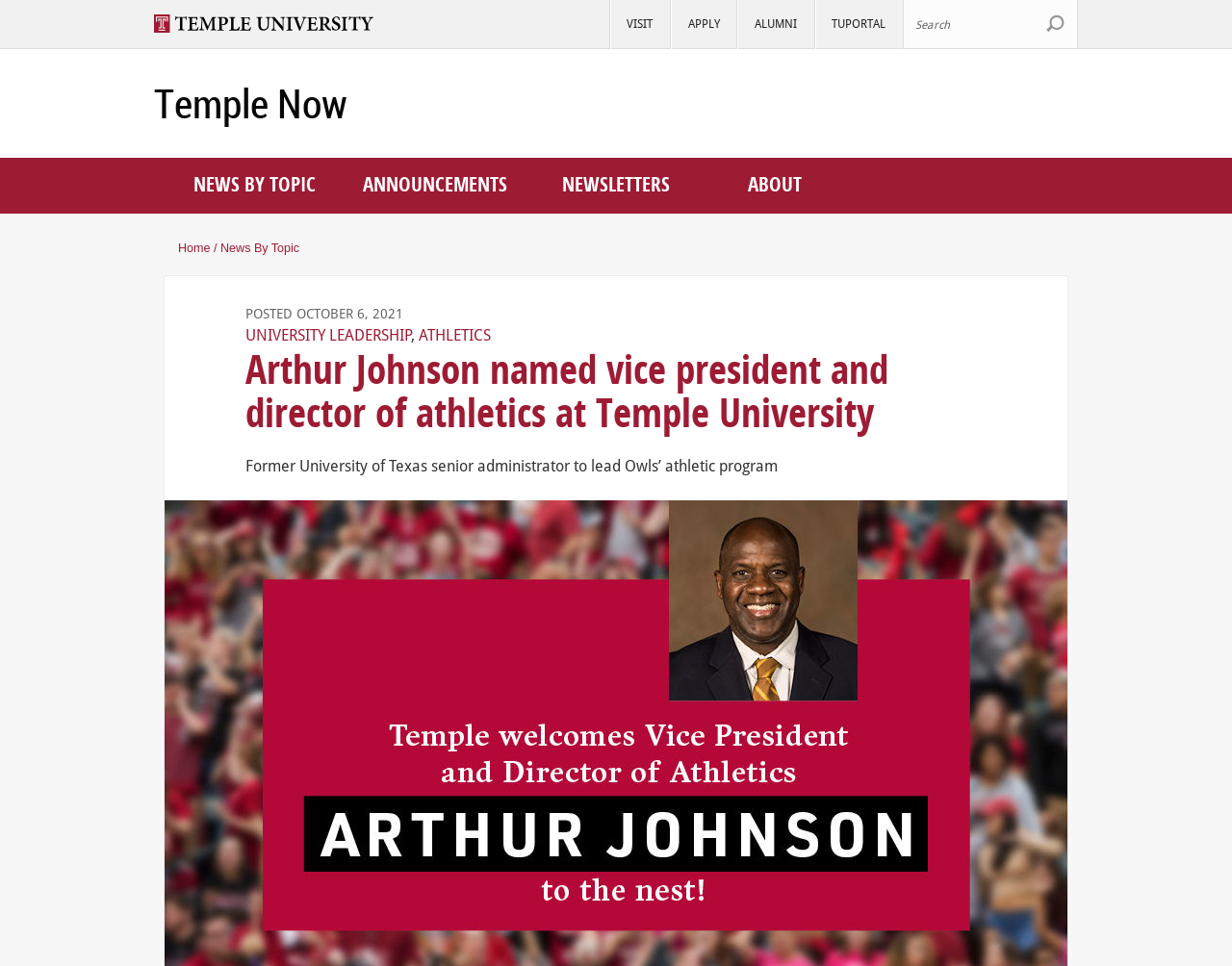What is the previous institution where Arthur Johnson worked?
Provide a concise answer using a single word or phrase based on the image.

University of Texas